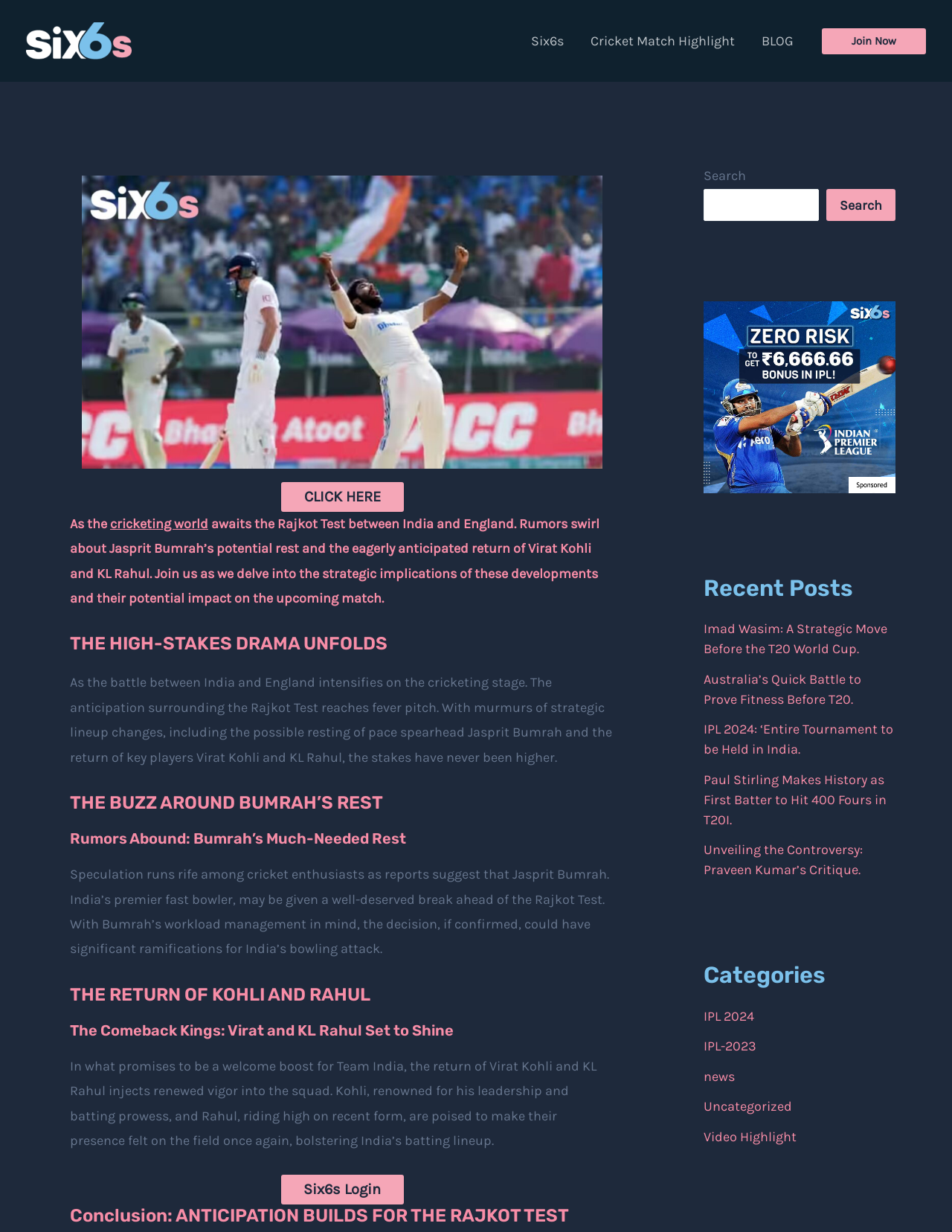Find the bounding box coordinates of the element I should click to carry out the following instruction: "Click on 'Six6s online cricket'".

[0.027, 0.026, 0.138, 0.039]